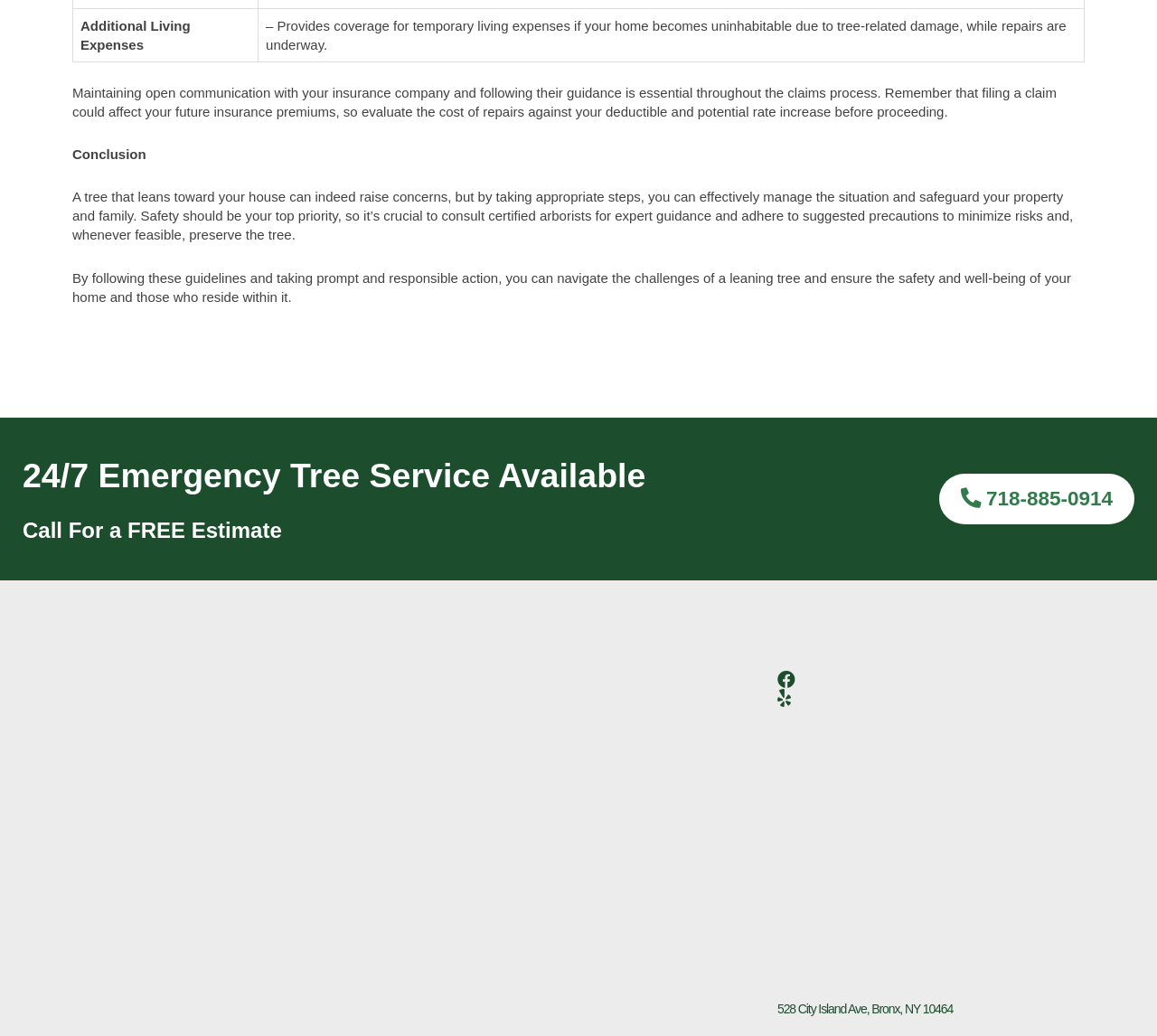Using the given element description, provide the bounding box coordinates (top-left x, top-left y, bottom-right x, bottom-right y) for the corresponding UI element in the screenshot: 718-885-0914

[0.812, 0.458, 0.98, 0.506]